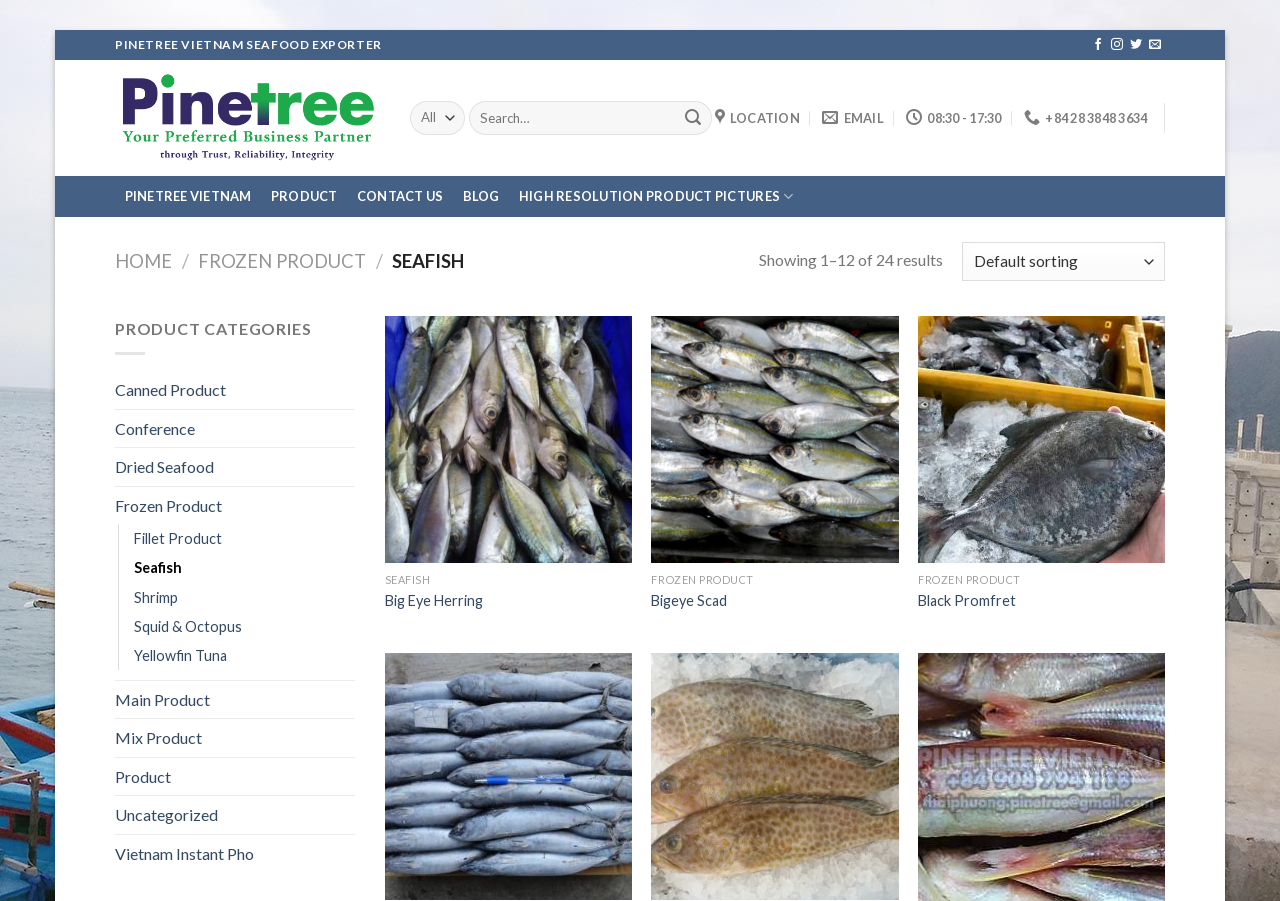Offer a comprehensive description of the webpage’s content and structure.

The webpage is about Seafish Archives - Pinetree Vietnam, a seafood exporter. At the top, there is a link to skip to the content. Below it, there is a large header with the company name "PINETREE VIETNAM SEAFOOD EXPORTER". On the top right, there are social media links to follow the company on Facebook, Instagram, and Twitter, as well as a link to send an email.

Below the header, there is a search bar with a combobox and a submit button. To the right of the search bar, there are links to the company's location, email, and phone number, along with its business hours.

The main navigation menu is located below, with links to the company's homepage, products, contact information, blog, and high-resolution product pictures. Below the navigation menu, there is a breadcrumb trail with links to the current page, frozen products, and Seafish.

The main content area displays a list of 24 products, with 12 products shown on the current page. Each product is represented by a link with a quick view option. The products are categorized, with categories listed on the left side of the page, including canned products, conference, dried seafood, frozen products, fillet products, and more. There are 12 product categories in total.

The products are arranged in a grid layout, with three products per row. Each product has a link to its details page and a quick view option. The products are labeled with their names, such as Big Eye Herring, Bigeye Scad, and Black Promfret.